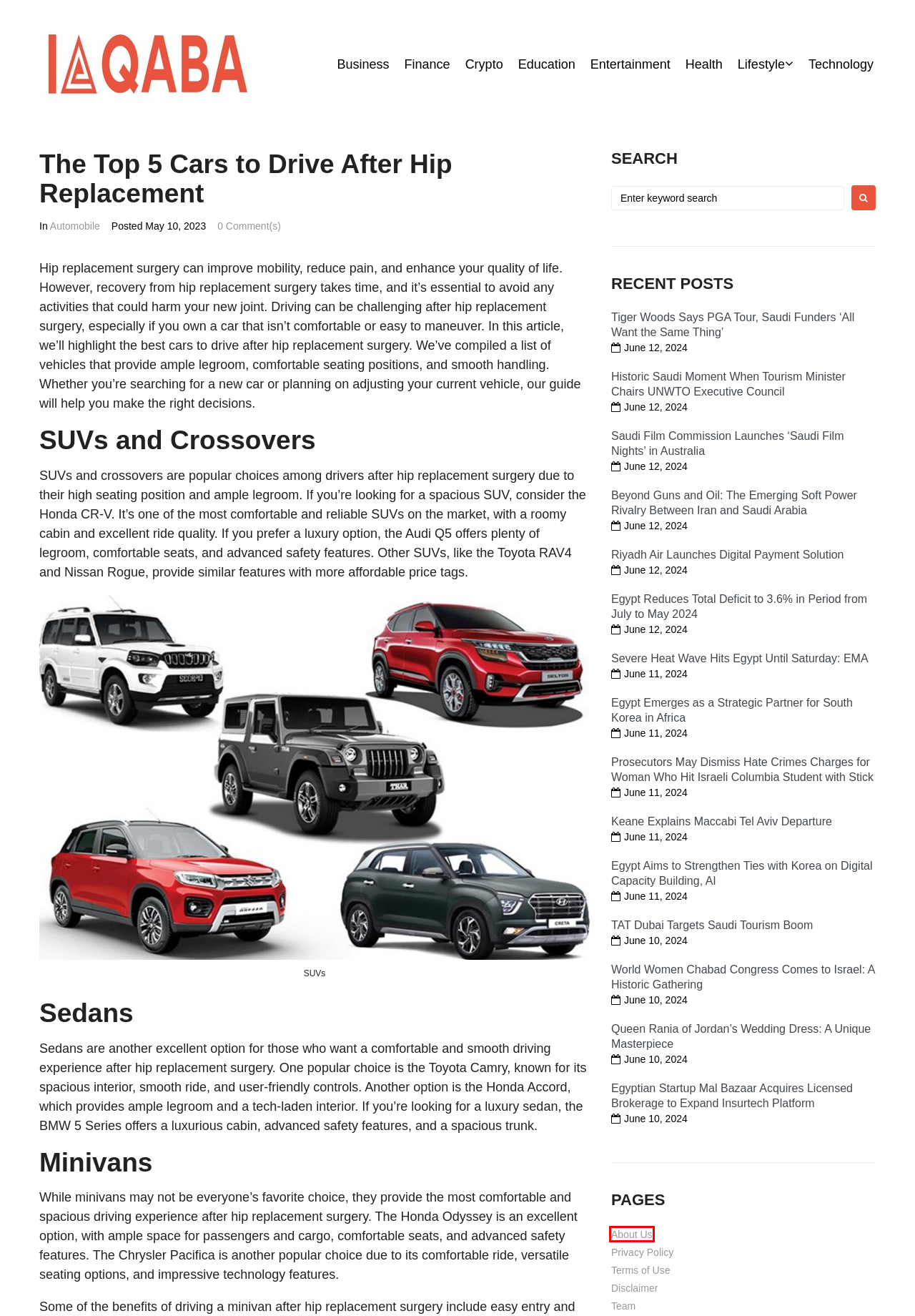Look at the screenshot of a webpage with a red bounding box and select the webpage description that best corresponds to the new page after clicking the element in the red box. Here are the options:
A. Tiger Woods Says PGA Tour, Saudi Funders ‘All Want the Same Thing’
B. Riyadh Air Launches Digital Payment Solution
C. TAT Dubai Targets Saudi Tourism Boom
D. Egypt Emerges as a Strategic Partner for South Korea in Africa
E. Prosecutors May Dismiss Hate Crimes Charges for Woman Who Hit Israeli Columbia Student with Stick
F. Technology Archives - iAqaba
G. Terms of Use
H. About Us

H